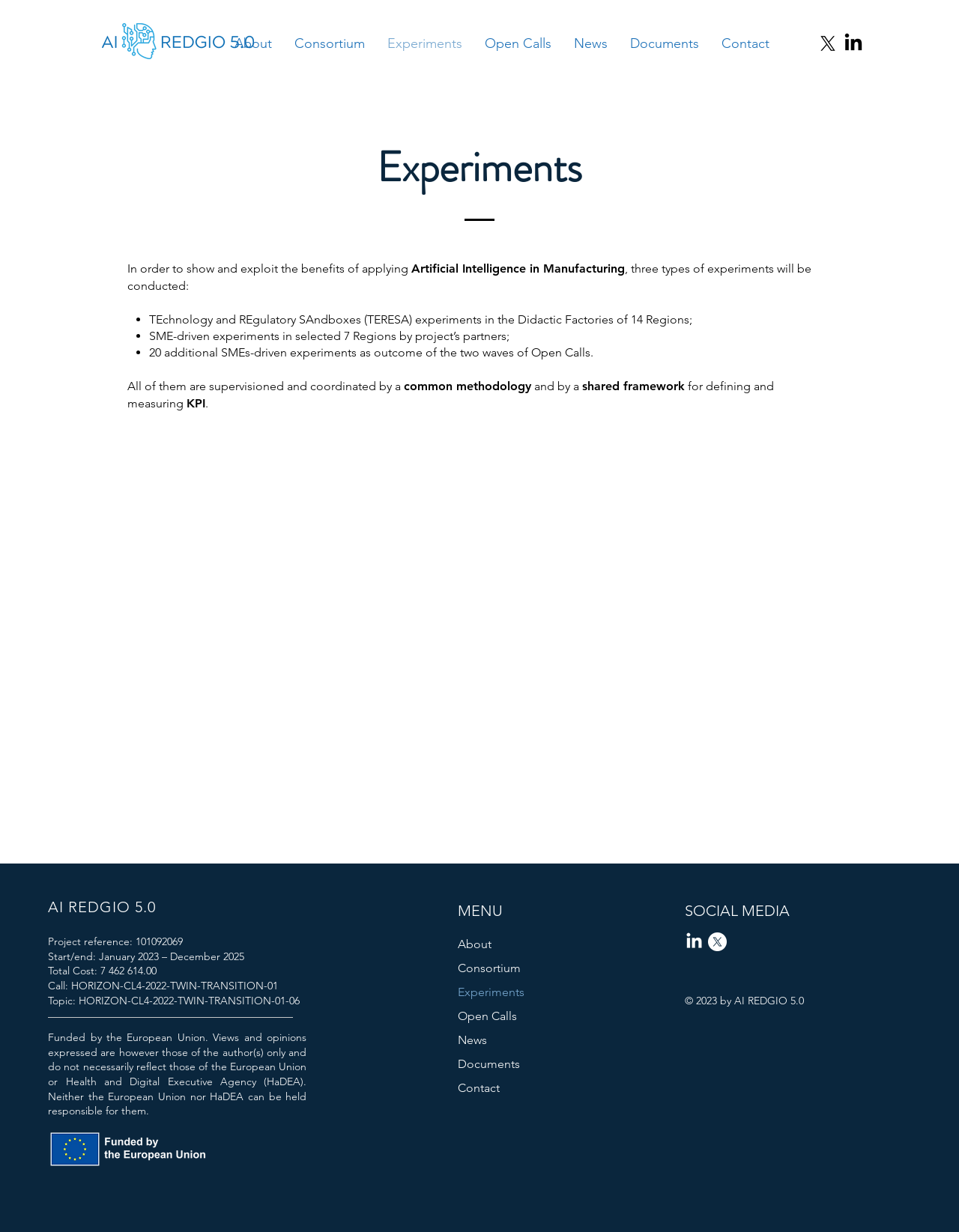Find the bounding box of the UI element described as follows: "AI REDGIO 5.0".

[0.05, 0.729, 0.163, 0.744]